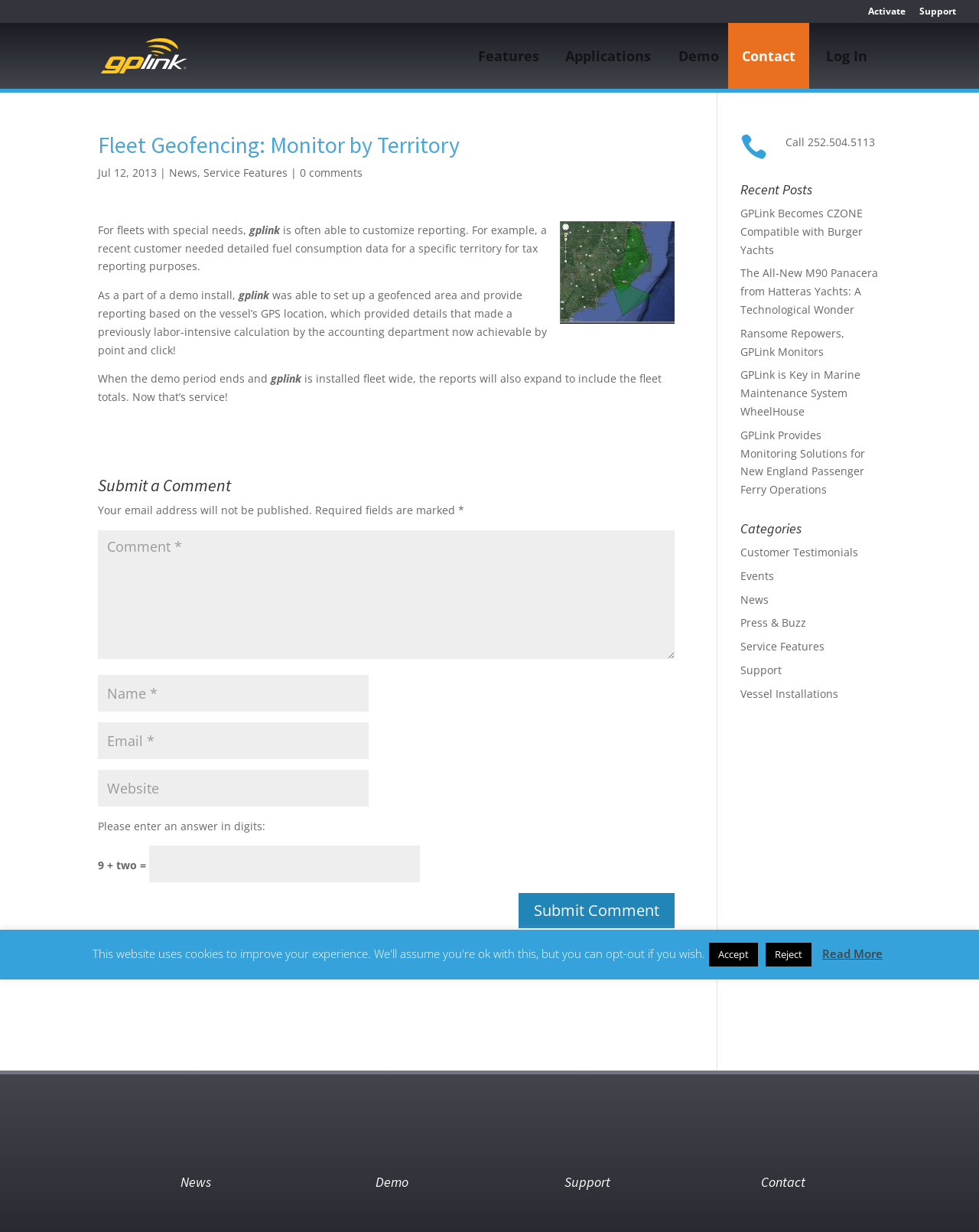Please provide the bounding box coordinate of the region that matches the element description: English. Coordinates should be in the format (top-left x, top-left y, bottom-right x, bottom-right y) and all values should be between 0 and 1.

None